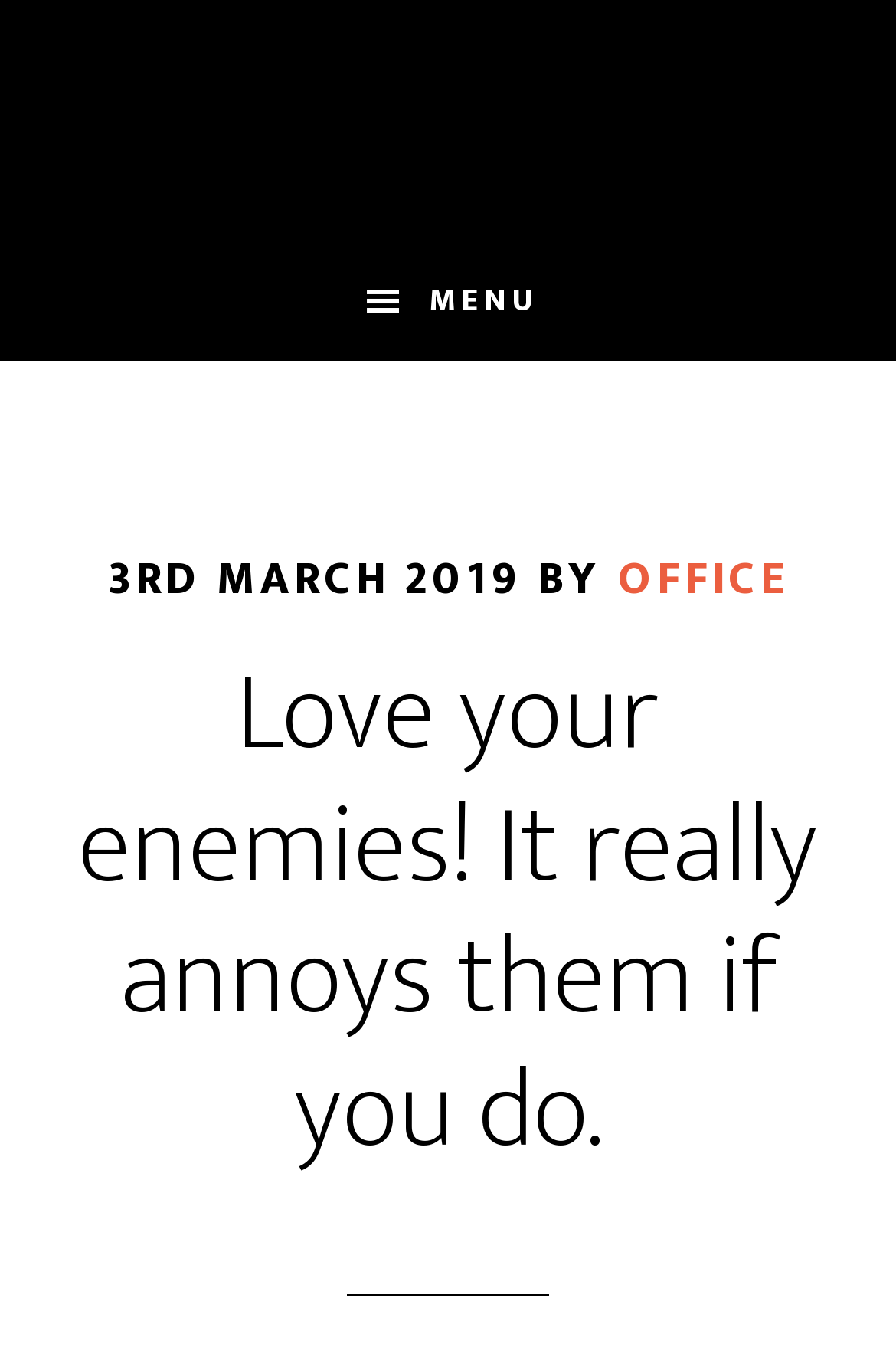Refer to the image and provide an in-depth answer to the question: 
What is the date mentioned on the webpage?

I found the answer by looking at the time element which contains the static text '3RD MARCH 2019' inside the header element.